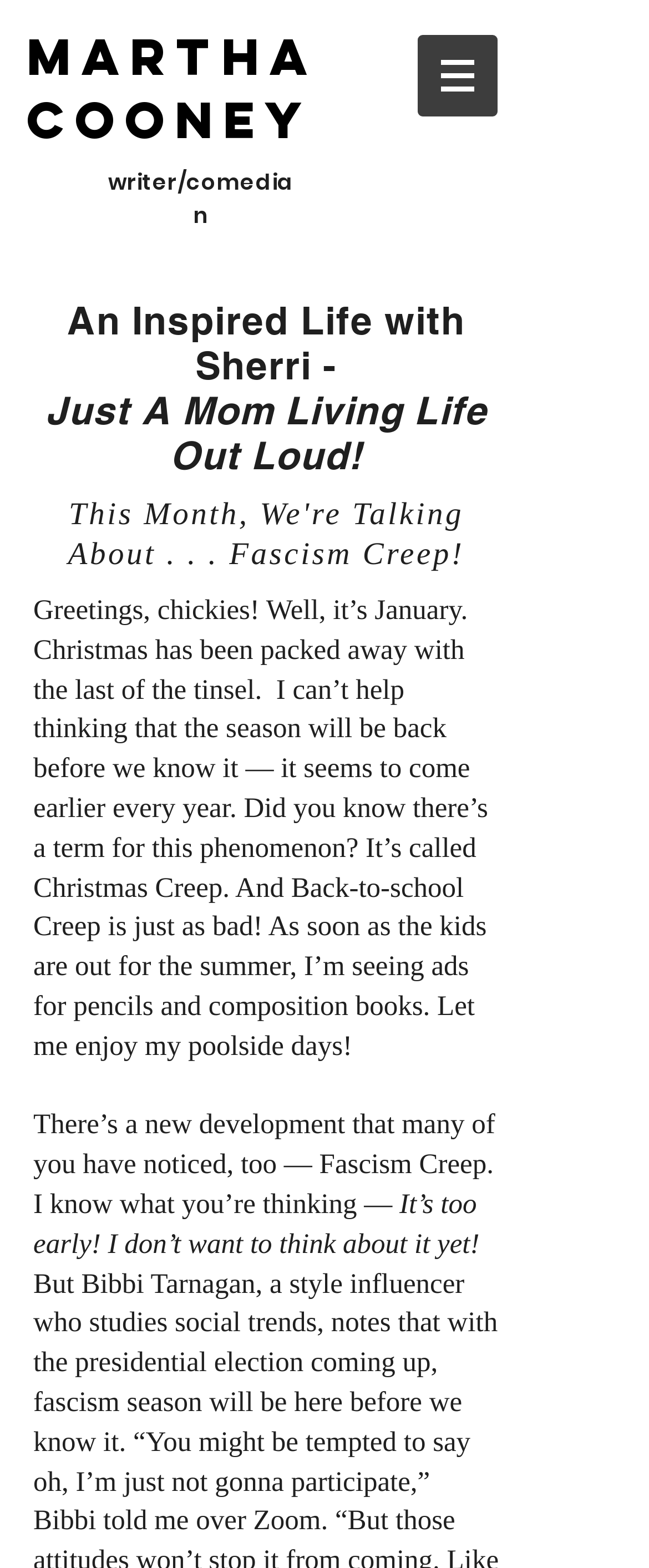Using the webpage screenshot, locate the HTML element that fits the following description and provide its bounding box: "Martha Cooney".

[0.041, 0.016, 0.487, 0.097]